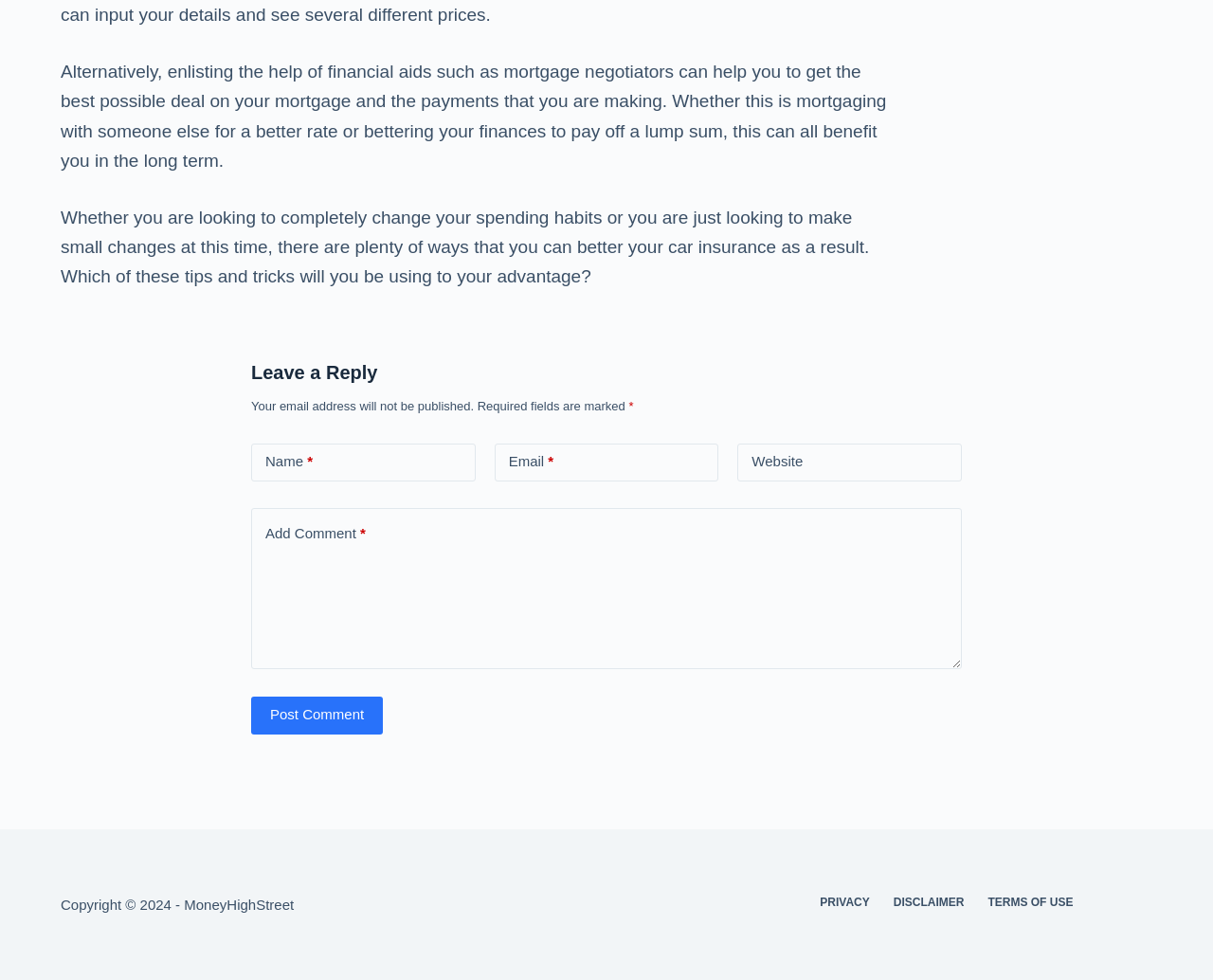Find the bounding box coordinates of the element to click in order to complete this instruction: "Leave a comment". The bounding box coordinates must be four float numbers between 0 and 1, denoted as [left, top, right, bottom].

[0.207, 0.365, 0.793, 0.394]